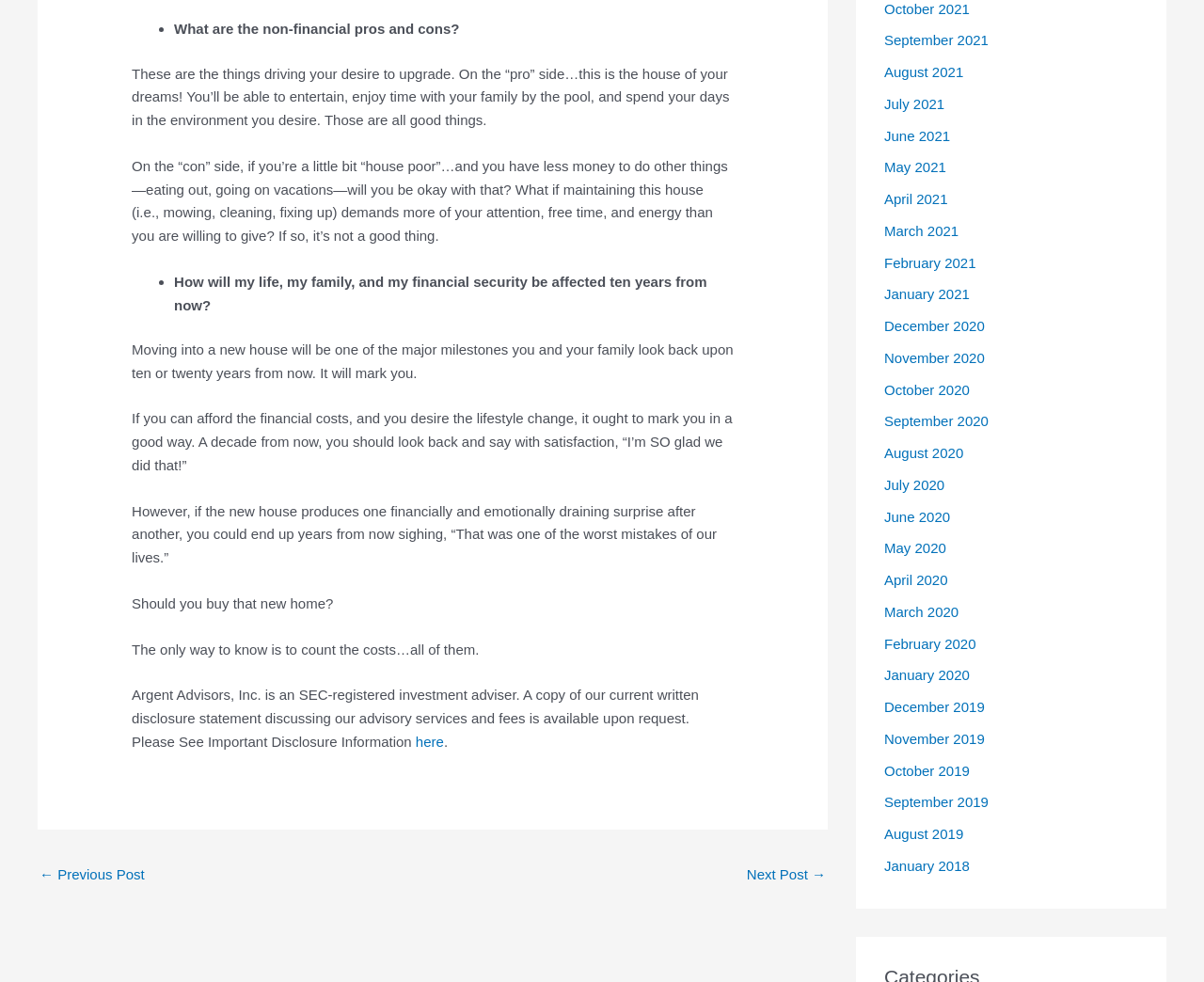What are the non-financial pros and cons of upgrading a house?
Use the image to give a comprehensive and detailed response to the question.

The question is asking about the non-financial advantages and disadvantages of upgrading a house. According to the webpage, the pros include being able to entertain, enjoy time with family by the pool, and spend days in the desired environment. The cons include being 'house poor' and having less money to do other things, and the potential maintenance demands on attention, free time, and energy.